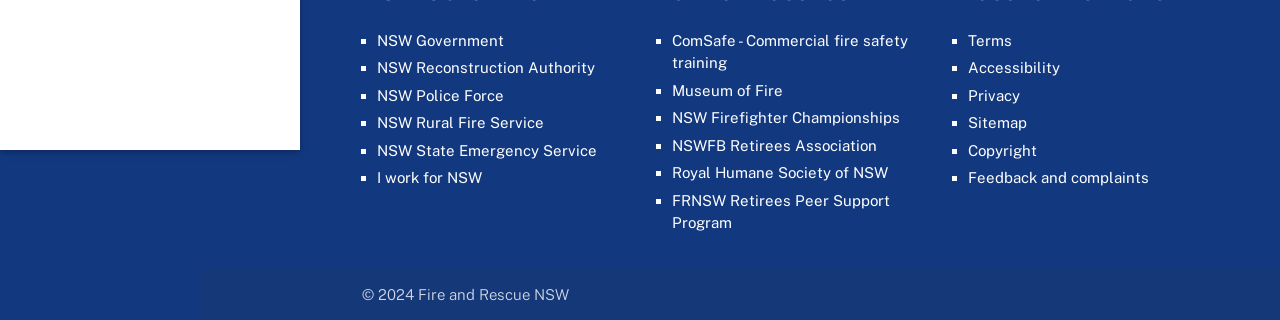Given the element description NSW Firefighter Championships, identify the bounding box coordinates for the UI element on the webpage screenshot. The format should be (top-left x, top-left y, bottom-right x, bottom-right y), with values between 0 and 1.

[0.525, 0.341, 0.704, 0.394]